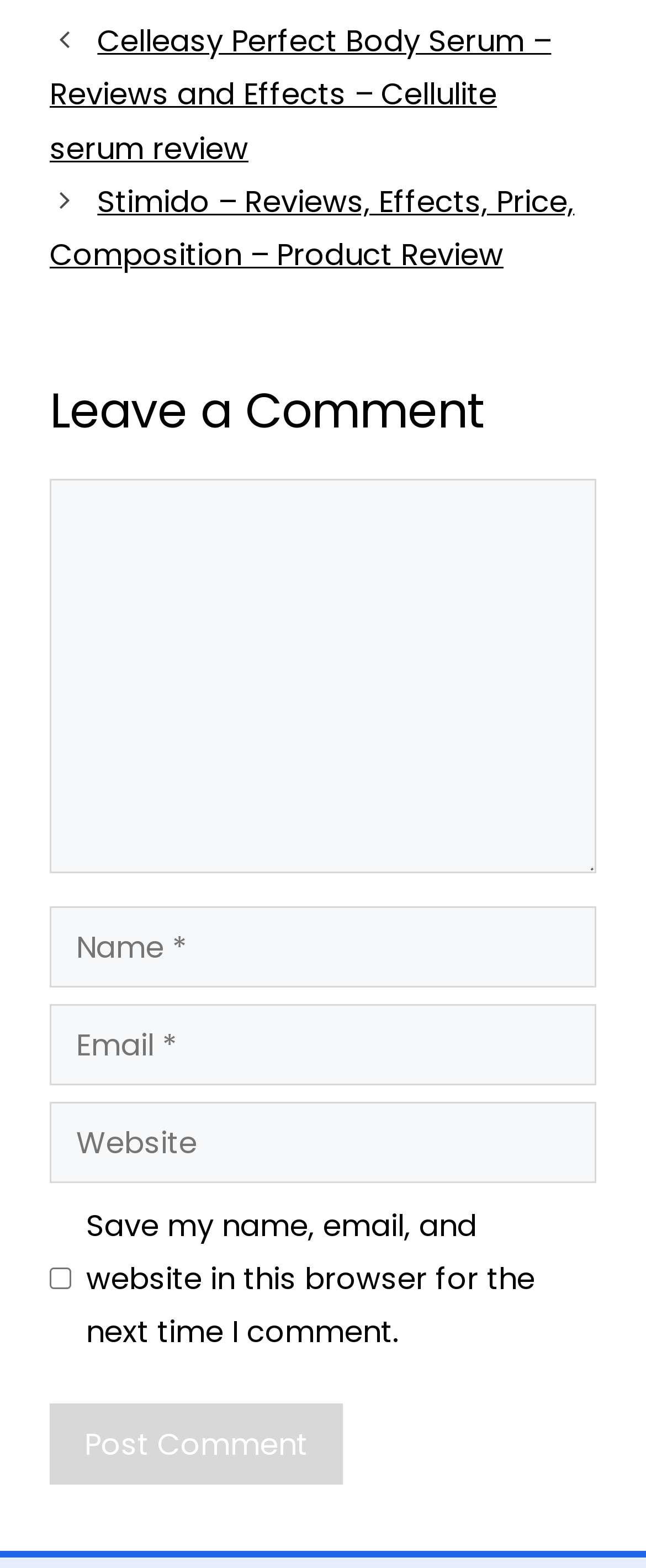Please identify the bounding box coordinates of the element's region that needs to be clicked to fulfill the following instruction: "Click on the 'Celleasy Perfect Body Serum – Reviews and Effects – Cellulite serum review' link". The bounding box coordinates should consist of four float numbers between 0 and 1, i.e., [left, top, right, bottom].

[0.077, 0.013, 0.853, 0.107]